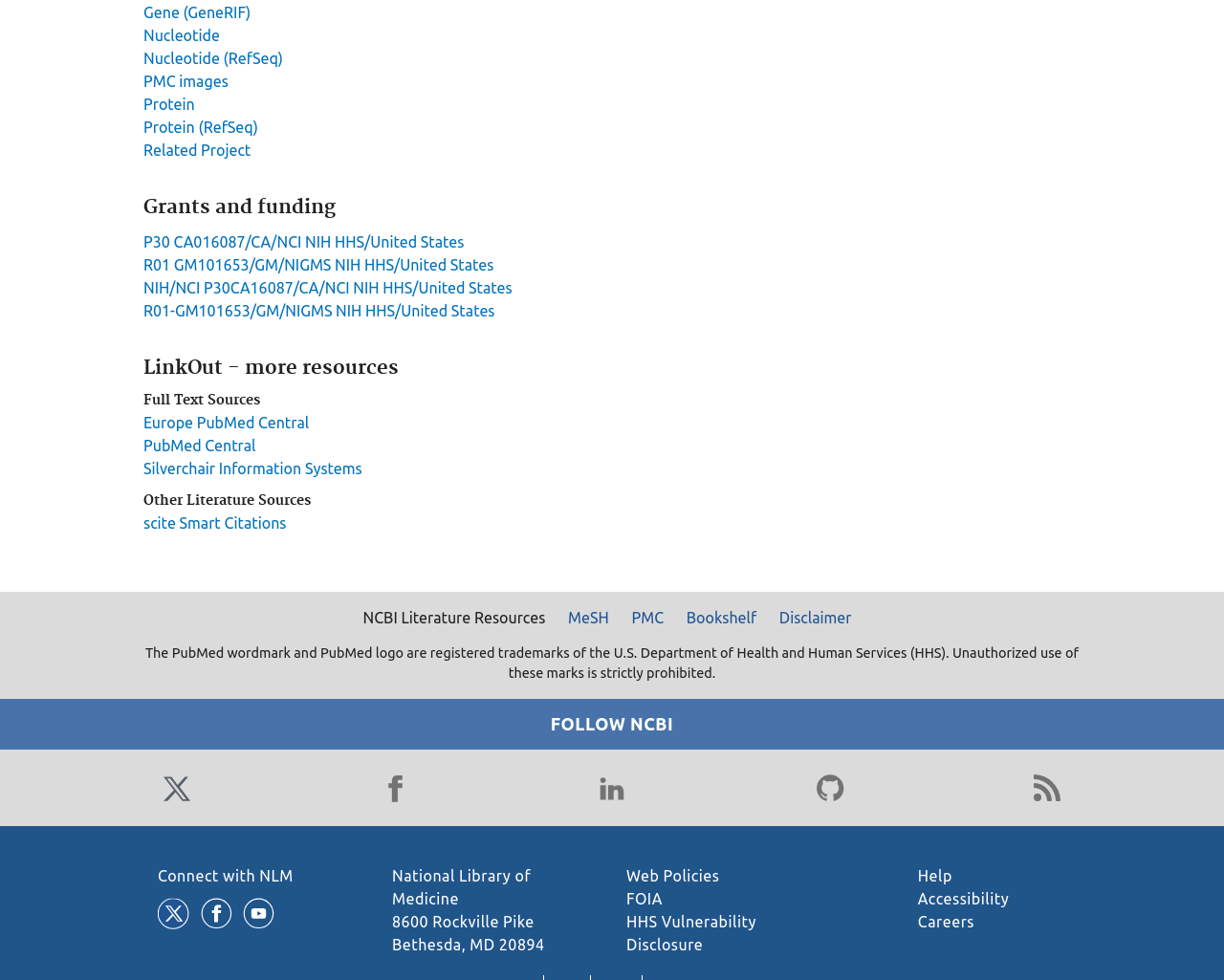Could you provide the bounding box coordinates for the portion of the screen to click to complete this instruction: "Click on Gene (GeneRIF)"?

[0.117, 0.004, 0.205, 0.022]